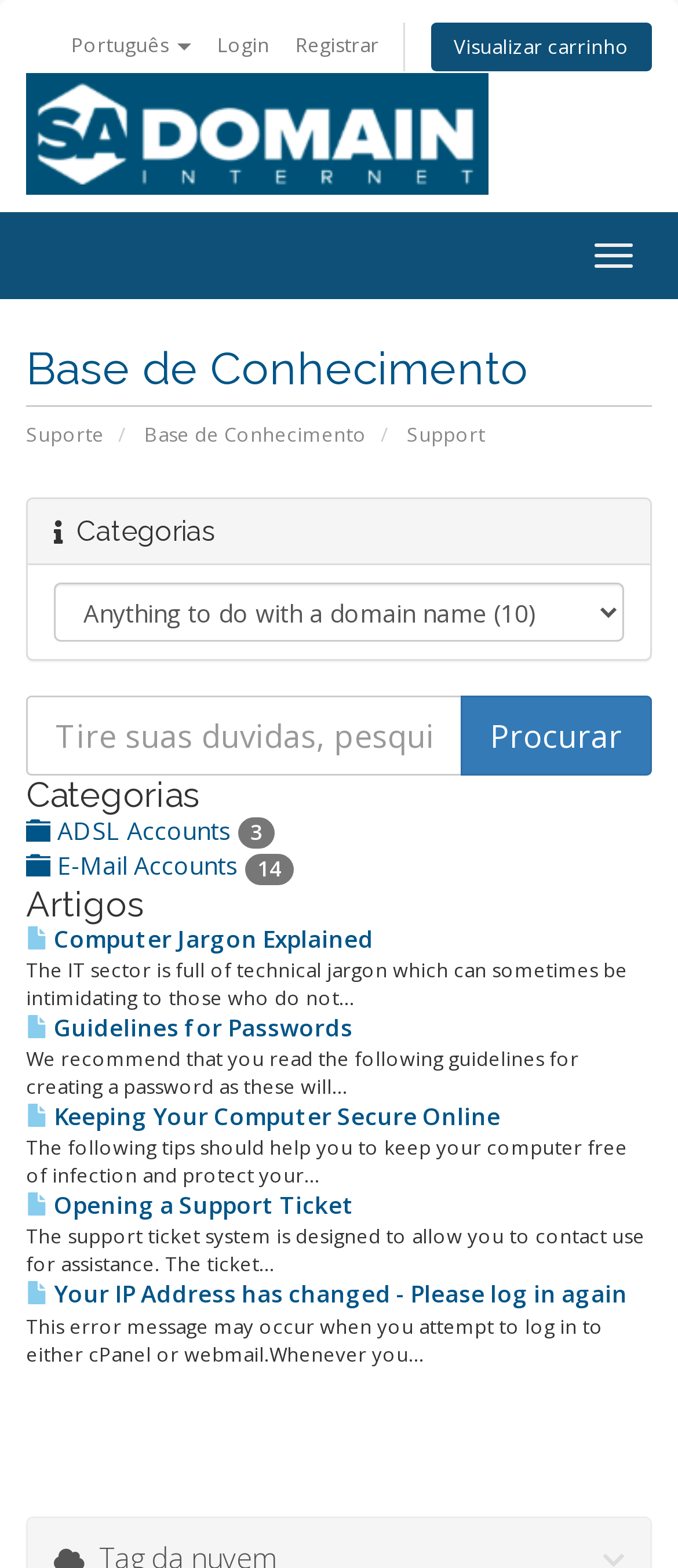How many categories are listed? Based on the image, give a response in one word or a short phrase.

At least 3